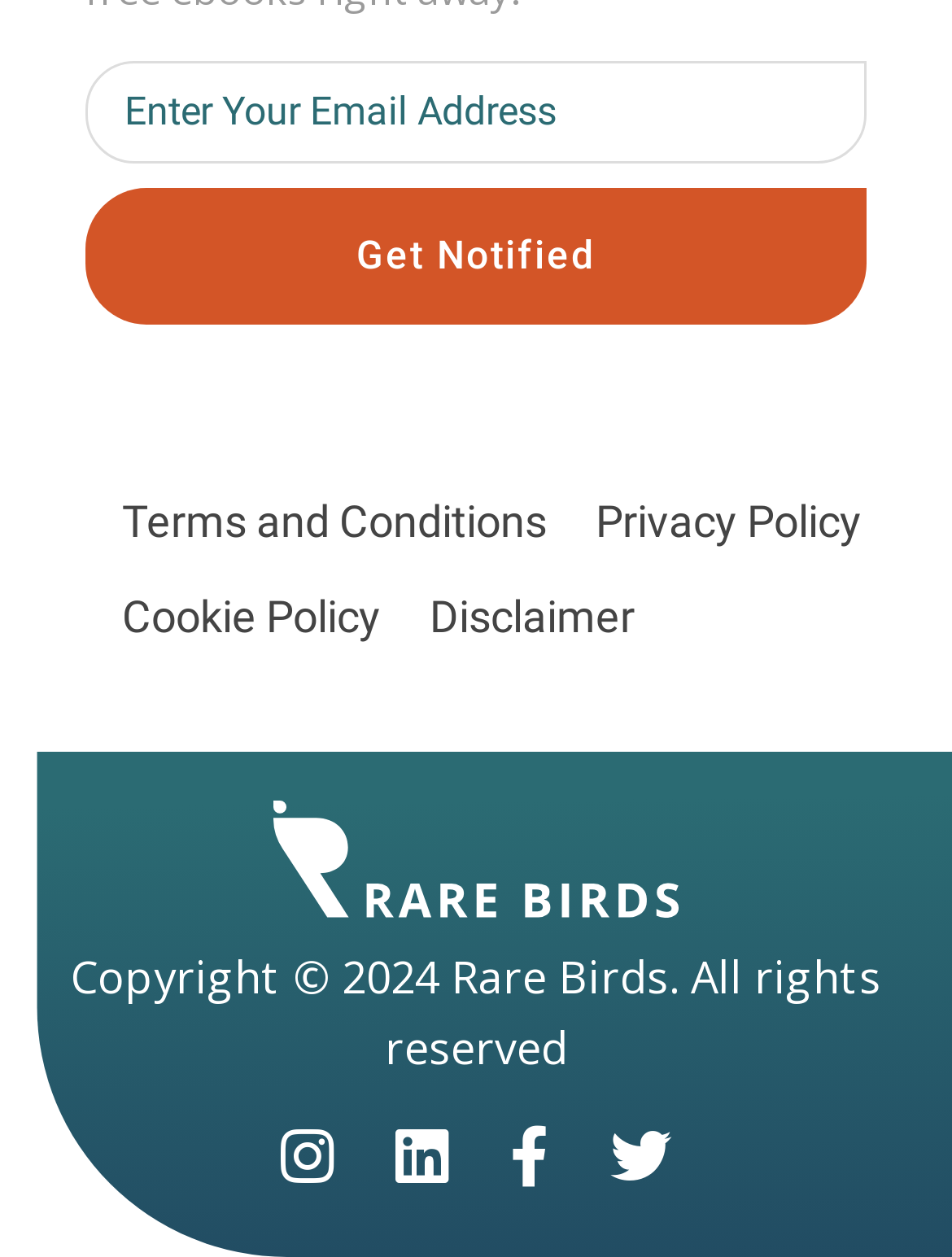What is the position of the image on the page?
Use the image to give a comprehensive and detailed response to the question.

The image element has a bounding box with coordinates [0.287, 0.636, 0.713, 0.731], which indicates that it is located in the middle-right section of the page, vertically aligned with the 'Get Notified' button.